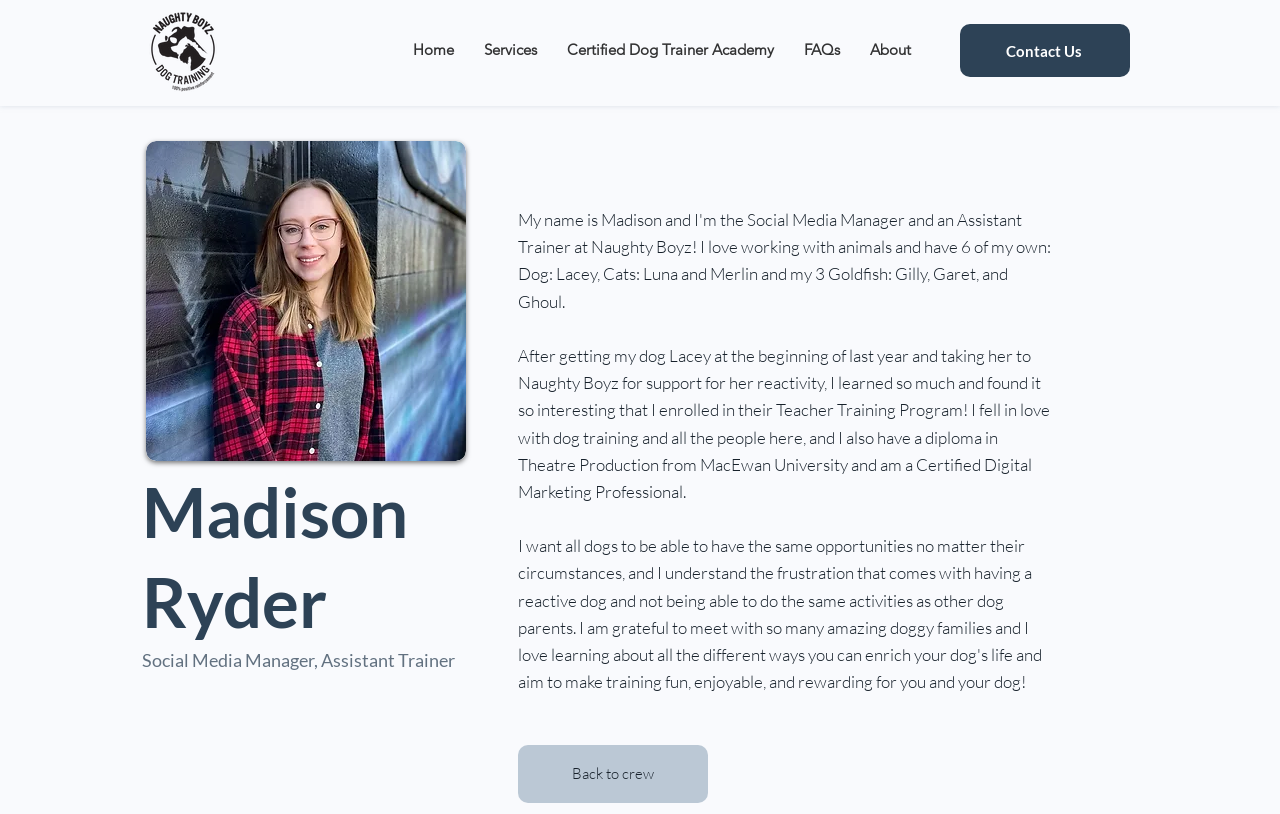Ascertain the bounding box coordinates for the UI element detailed here: "Contact Us". The coordinates should be provided as [left, top, right, bottom] with each value being a float between 0 and 1.

[0.75, 0.029, 0.883, 0.095]